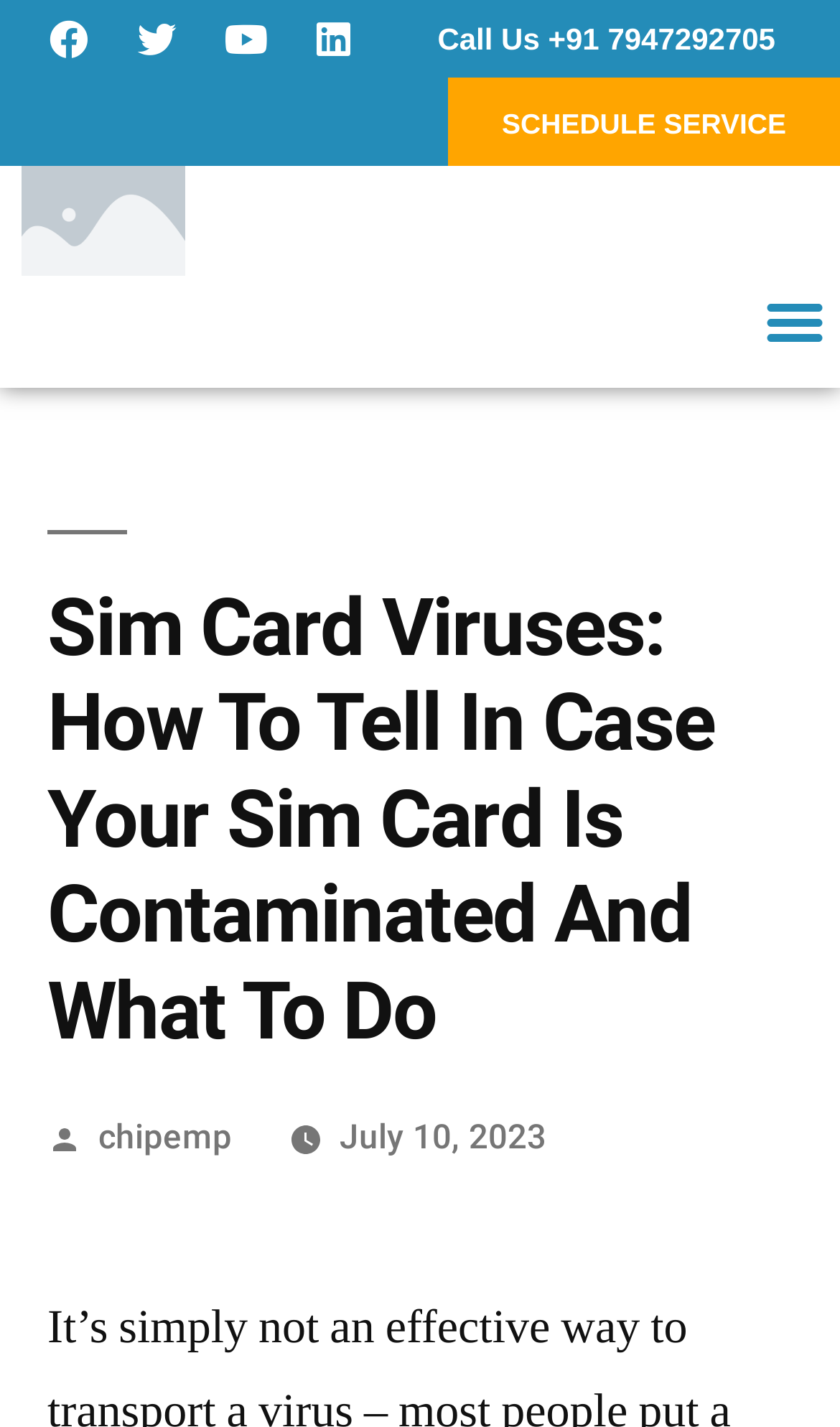Please find the bounding box coordinates in the format (top-left x, top-left y, bottom-right x, bottom-right y) for the given element description. Ensure the coordinates are floating point numbers between 0 and 1. Description: Menu

[0.892, 0.193, 1.0, 0.256]